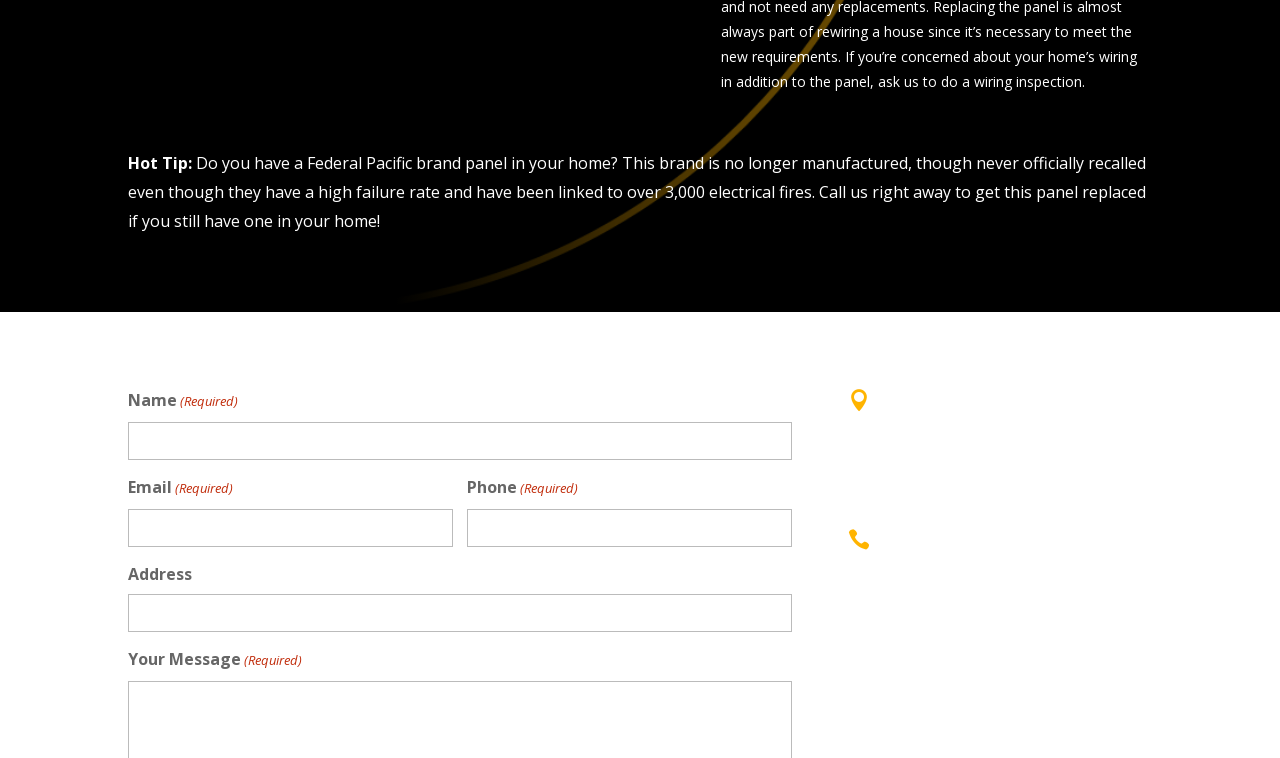Please specify the bounding box coordinates of the area that should be clicked to accomplish the following instruction: "Enter your name". The coordinates should consist of four float numbers between 0 and 1, i.e., [left, top, right, bottom].

[0.1, 0.557, 0.619, 0.607]